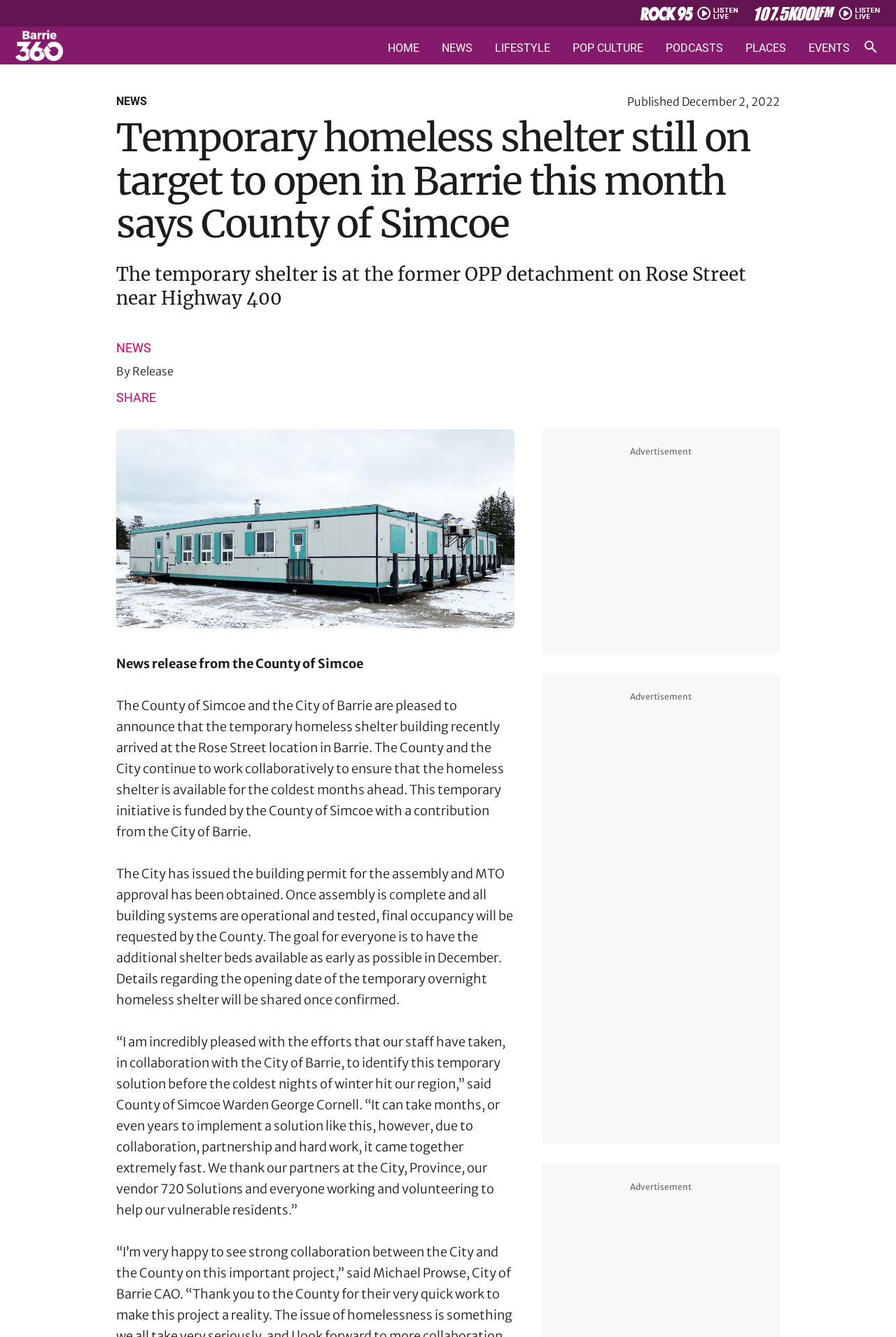Identify the bounding box coordinates of the area you need to click to perform the following instruction: "Open search".

[0.961, 0.028, 0.983, 0.042]